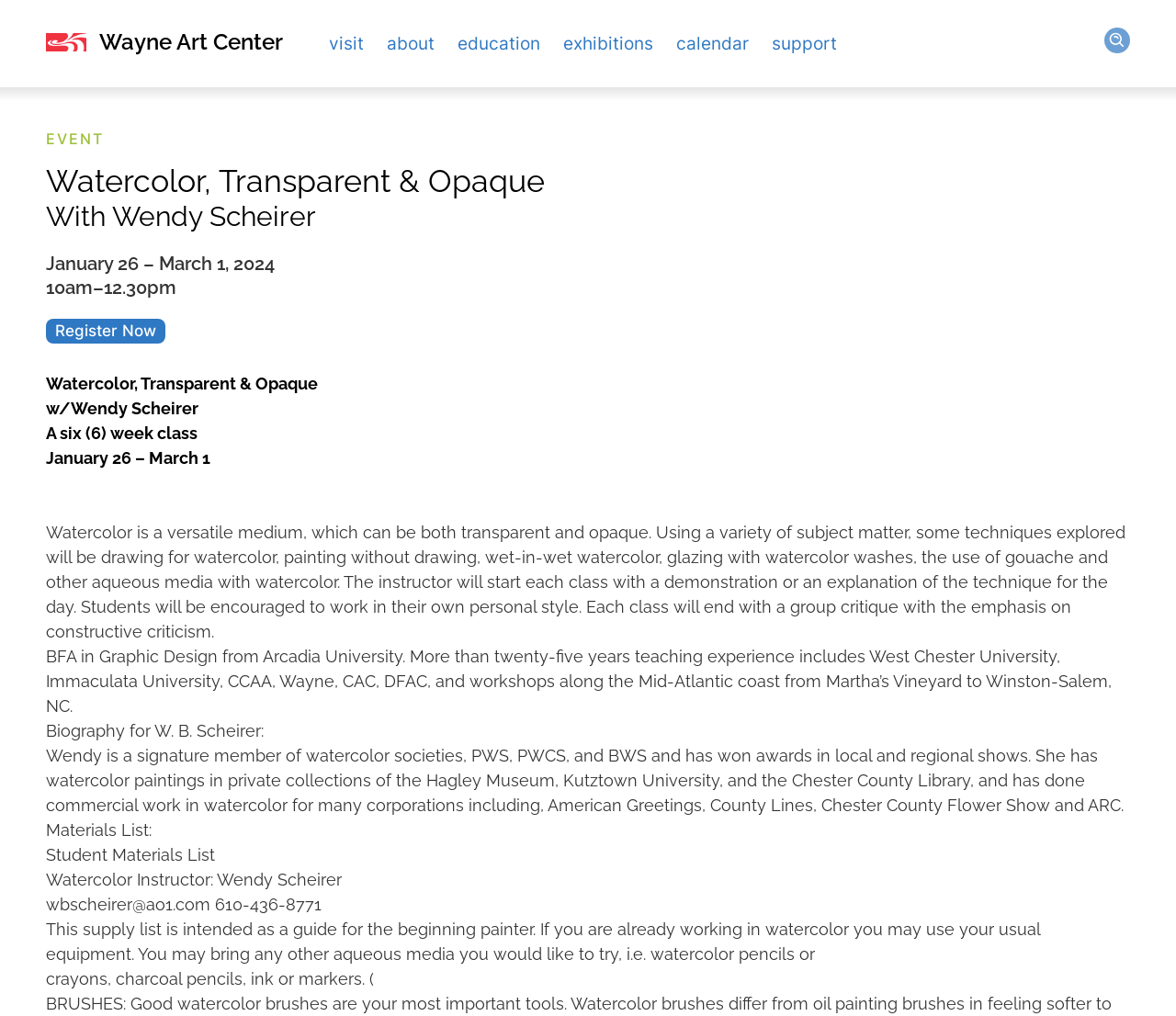Could you provide the bounding box coordinates for the portion of the screen to click to complete this instruction: "contact the instructor Wendy Scheirer"?

[0.039, 0.88, 0.273, 0.899]